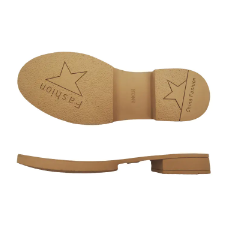What is embossed on the soles?
Based on the visual details in the image, please answer the question thoroughly.

According to the caption, the rubber soles have an embossed star design, which means that the design is raised above the surface of the soles, creating a decorative element.